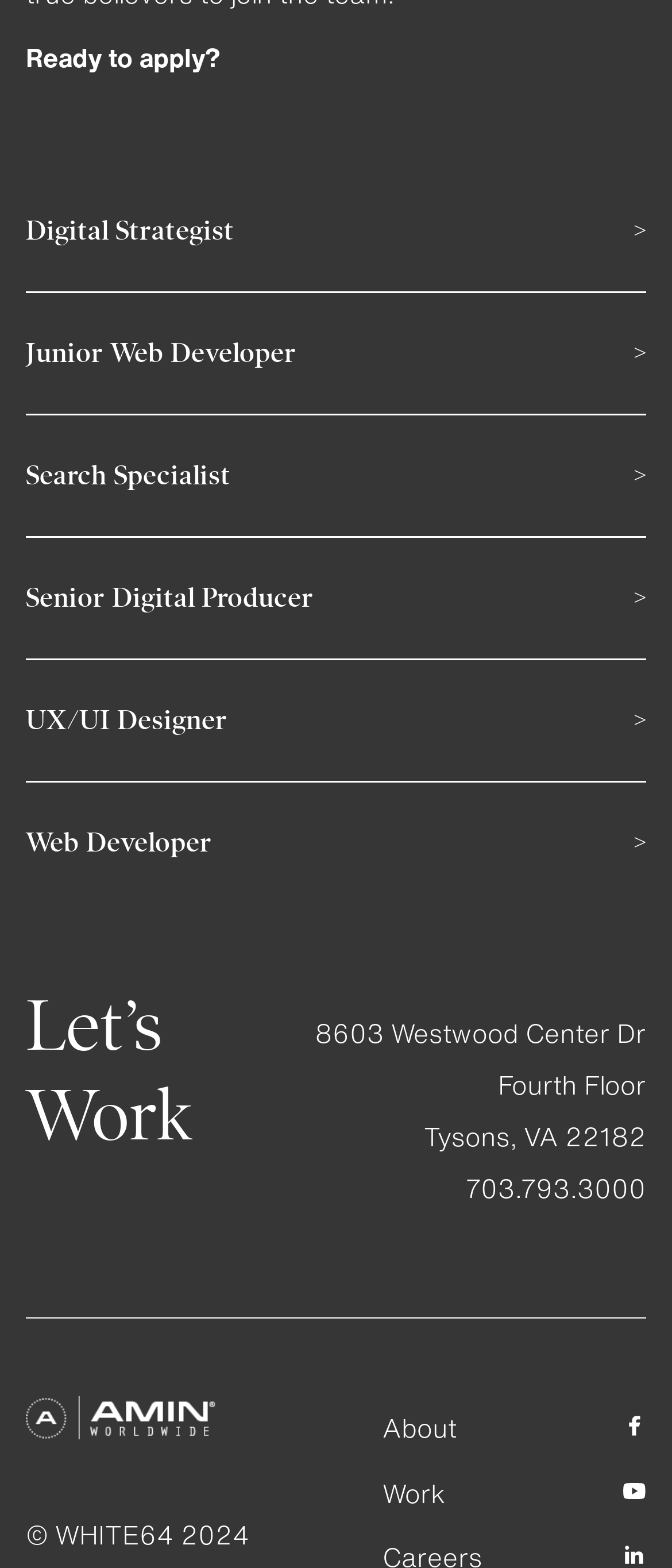Specify the bounding box coordinates of the element's area that should be clicked to execute the given instruction: "Click on Digital Strategist". The coordinates should be four float numbers between 0 and 1, i.e., [left, top, right, bottom].

[0.038, 0.136, 0.962, 0.187]